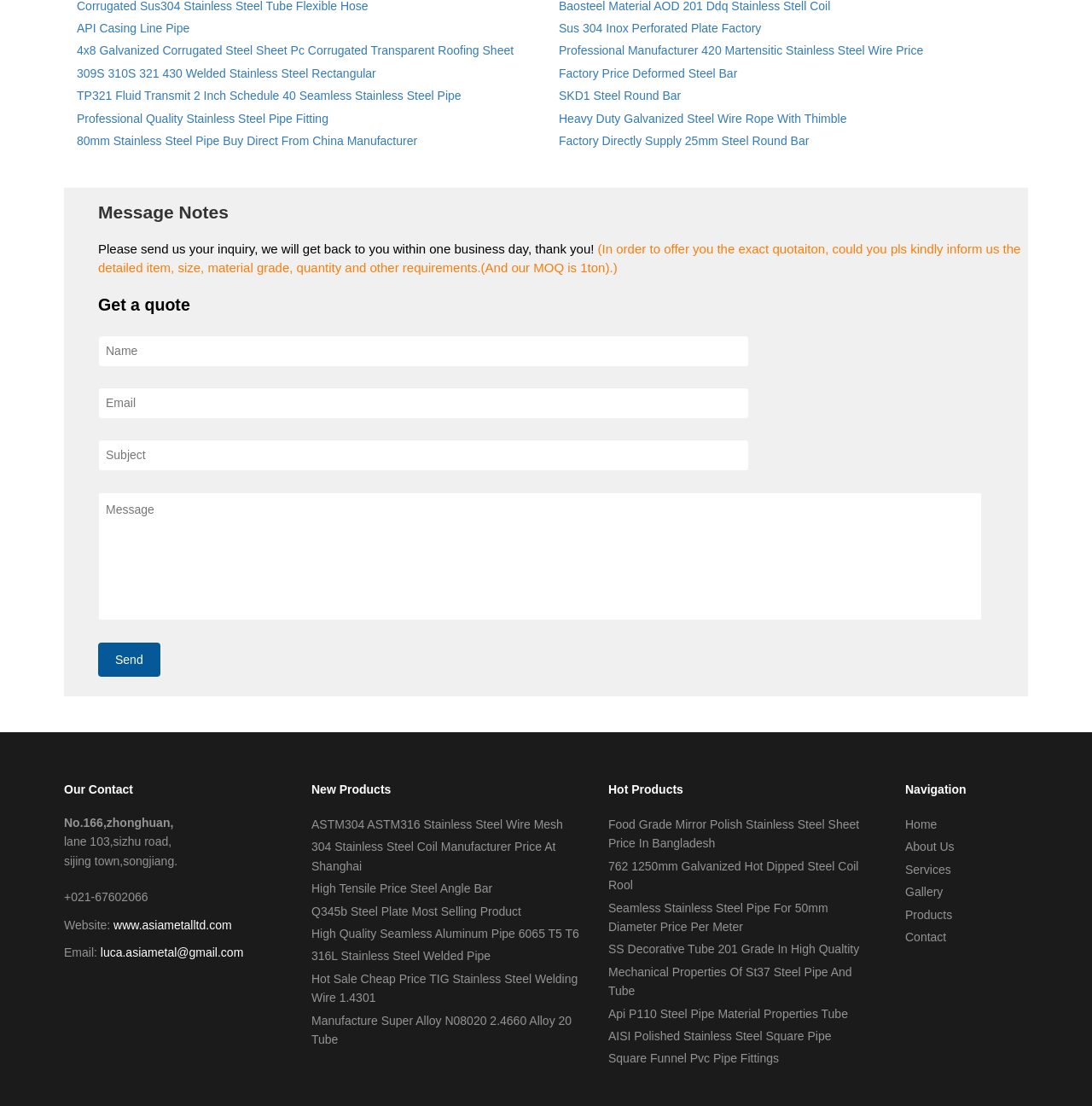Could you locate the bounding box coordinates for the section that should be clicked to accomplish this task: "Search on the website".

None